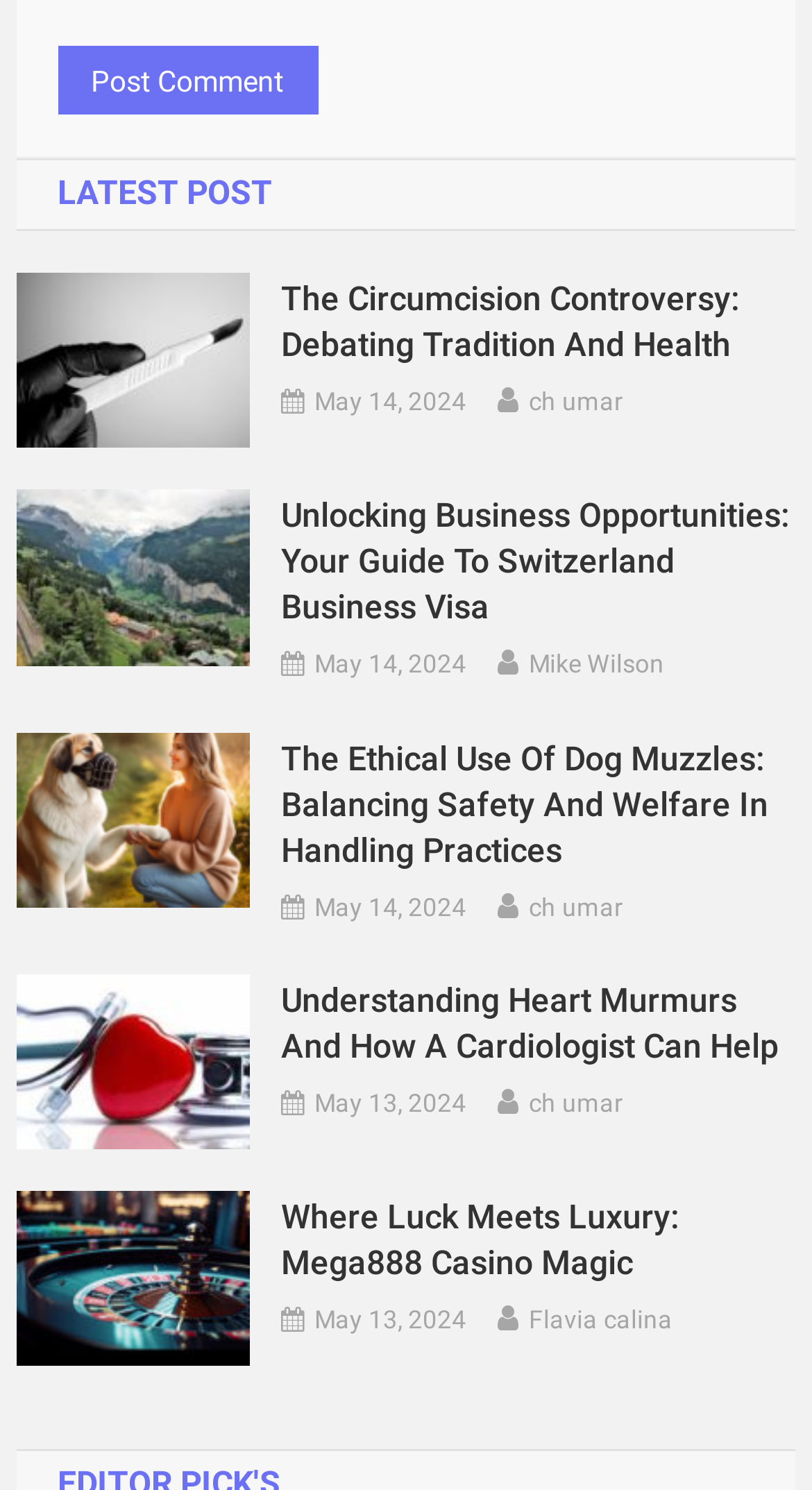Please identify the bounding box coordinates of the area I need to click to accomplish the following instruction: "Post a comment".

[0.071, 0.031, 0.392, 0.077]